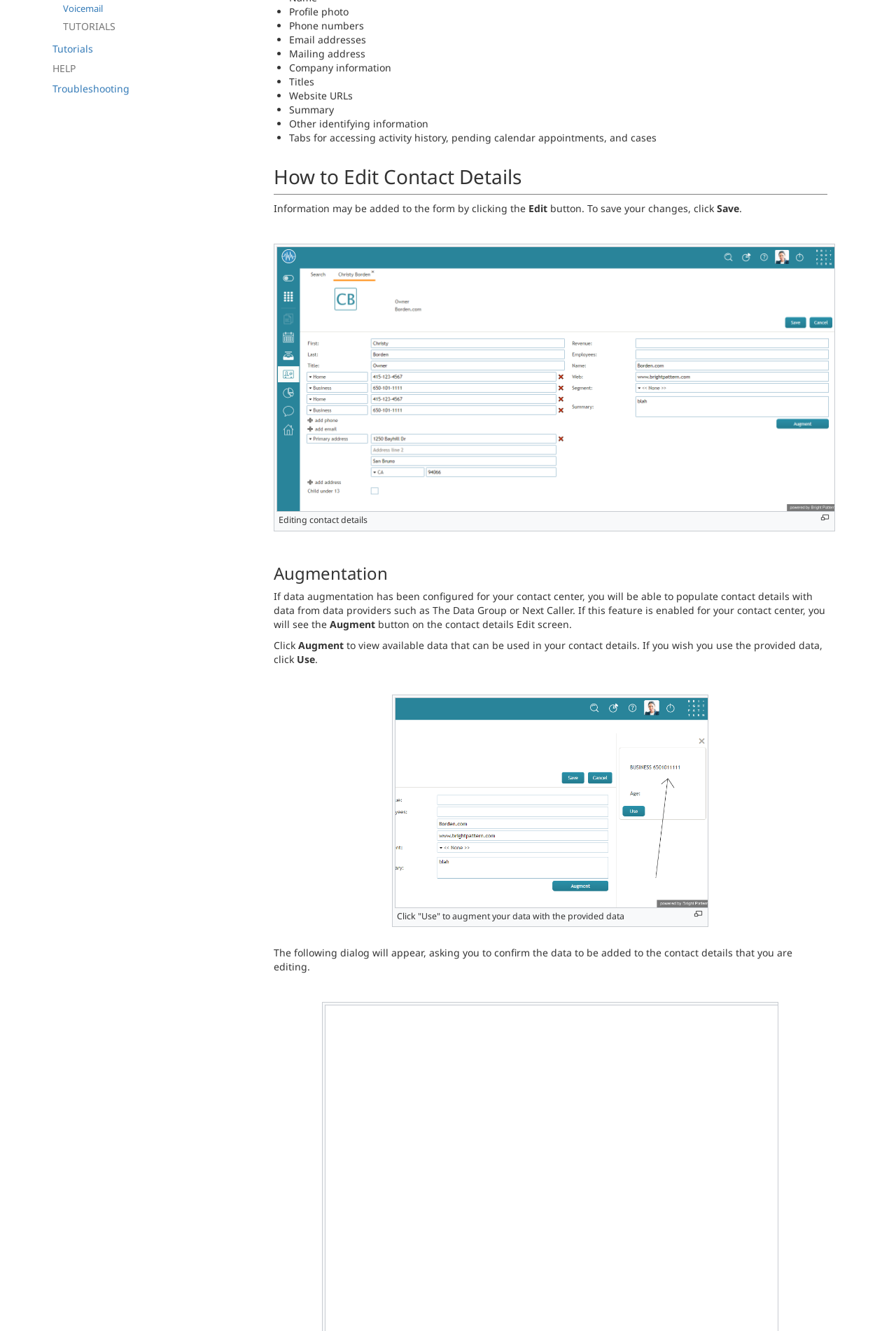Using the format (top-left x, top-left y, bottom-right x, bottom-right y), provide the bounding box coordinates for the described UI element. All values should be floating point numbers between 0 and 1: parent_node: Augment Contact Data

[0.363, 0.898, 0.871, 0.907]